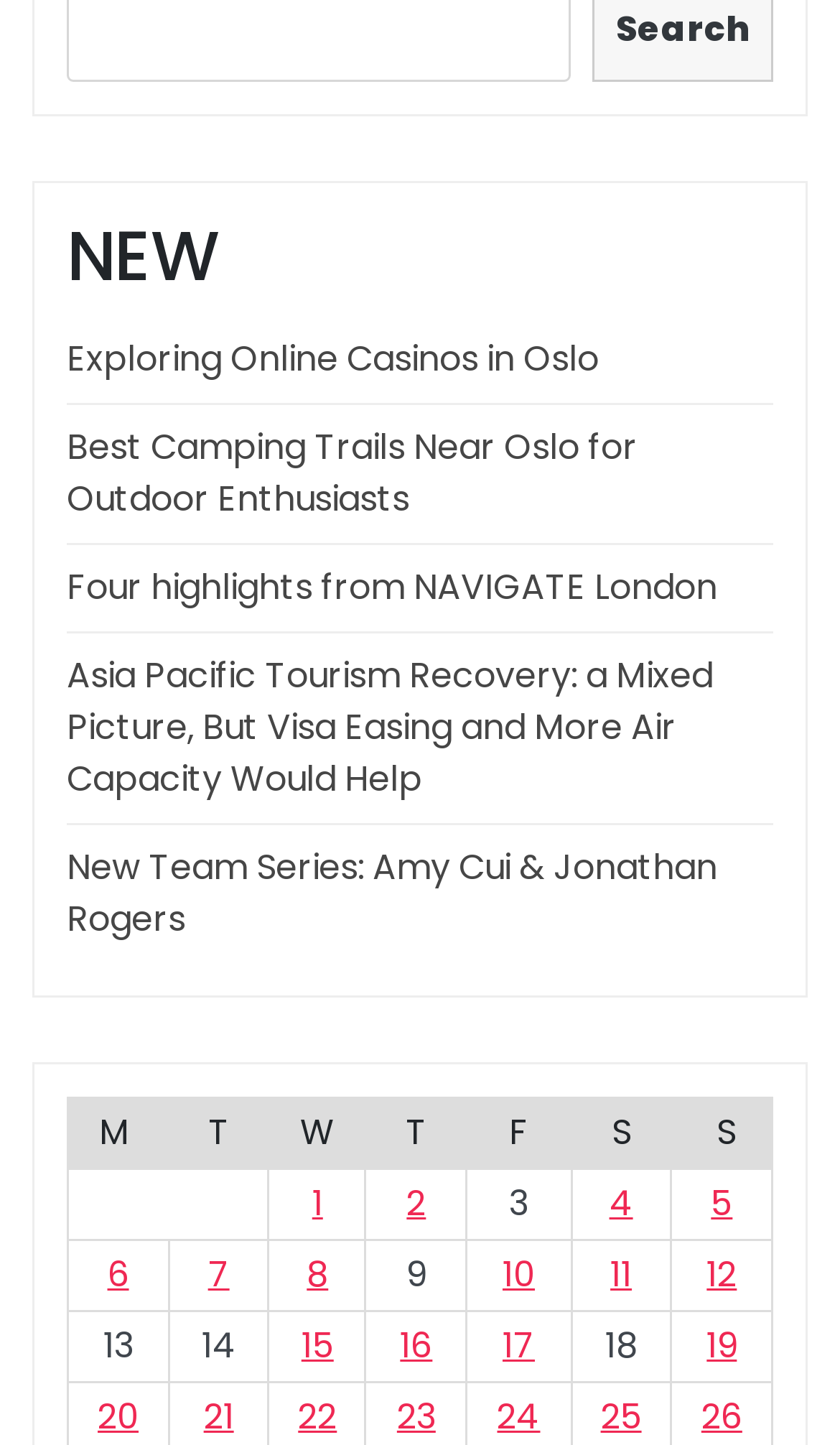Respond with a single word or phrase to the following question: How many column headers are there in the grid?

7